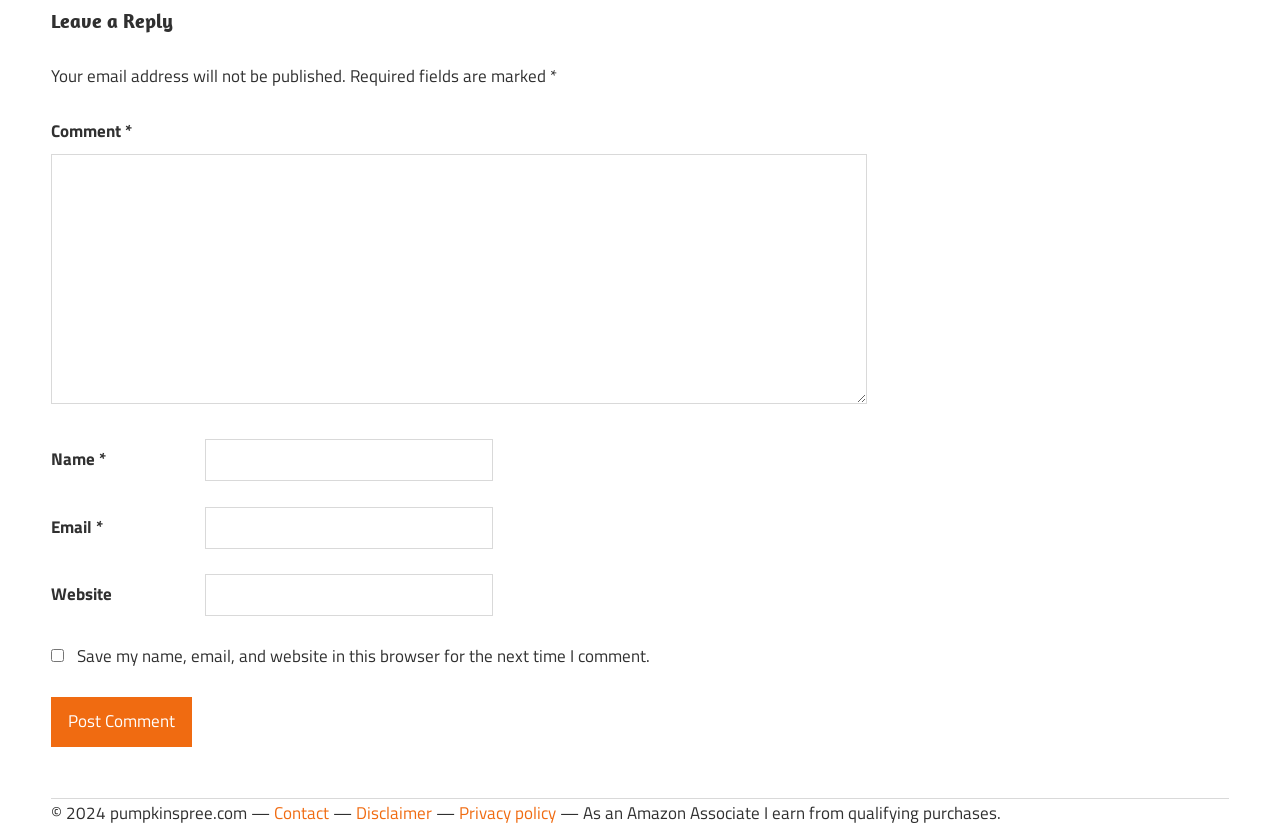Please provide a detailed answer to the question below based on the screenshot: 
What is the purpose of the checkbox?

The checkbox is located below the 'Email' and 'Website' input fields, and its label is 'Save my name, email, and website in this browser for the next time I comment.' This suggests that the purpose of the checkbox is to save the user's comment information for future use.